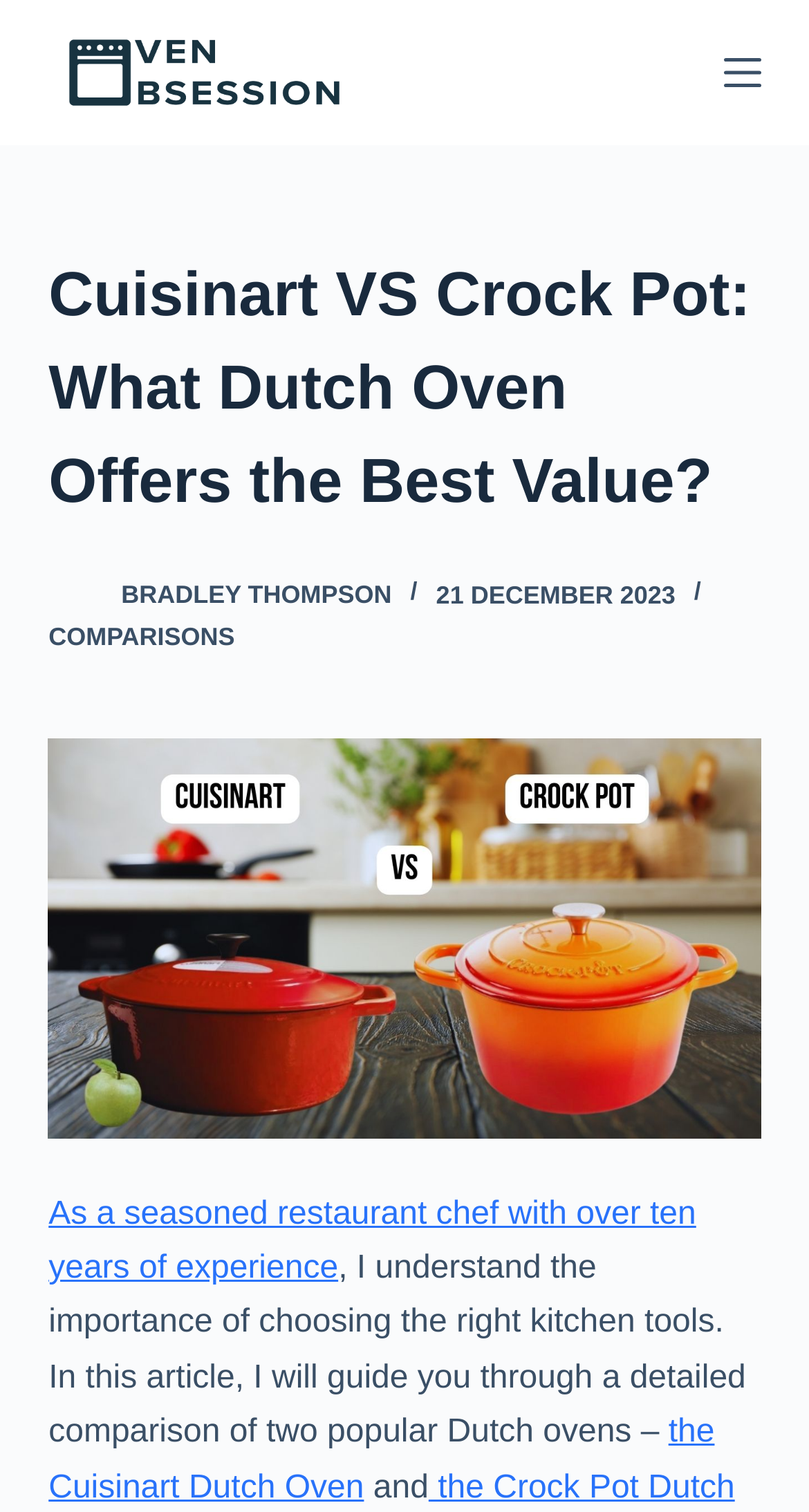Please identify the bounding box coordinates of the area that needs to be clicked to follow this instruction: "Read more about the Cuisinart Dutch Oven".

[0.06, 0.936, 0.883, 0.995]